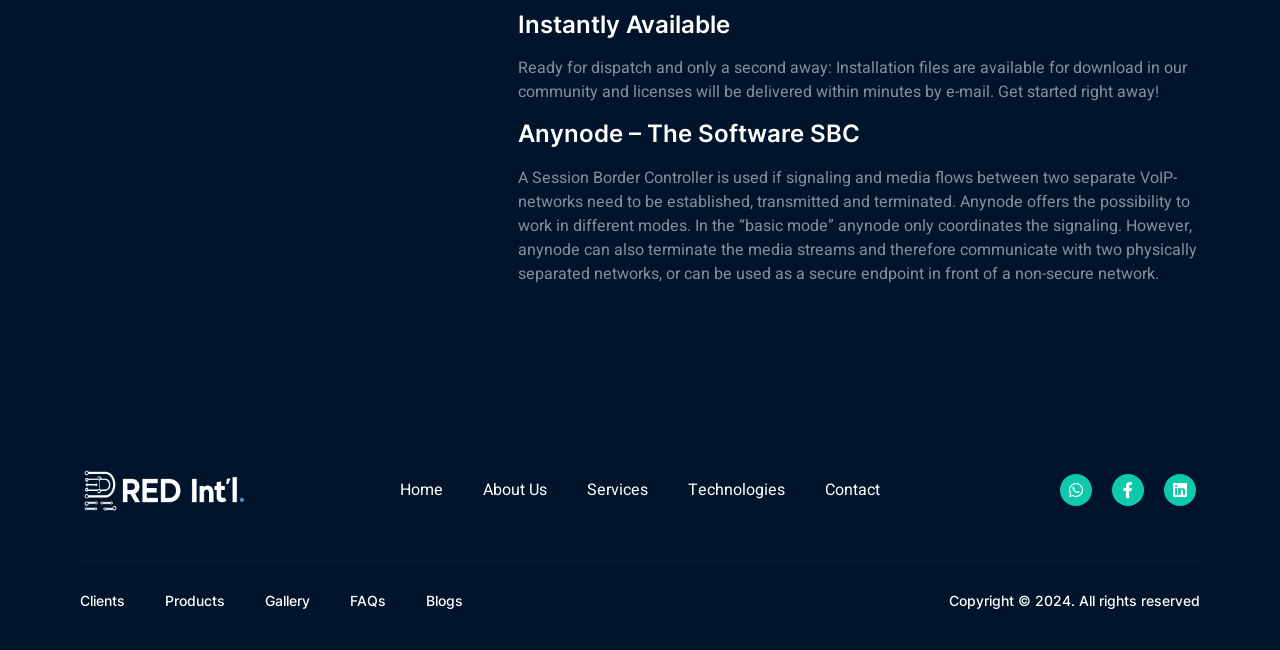Could you please study the image and provide a detailed answer to the question:
How many navigation links are available in the footer?

In the footer section of the webpage, there are 9 navigation links available, including 'Home', 'About Us', 'Services', 'Technologies', 'Contact', 'Clients', 'Products', 'Gallery', and 'FAQs'.